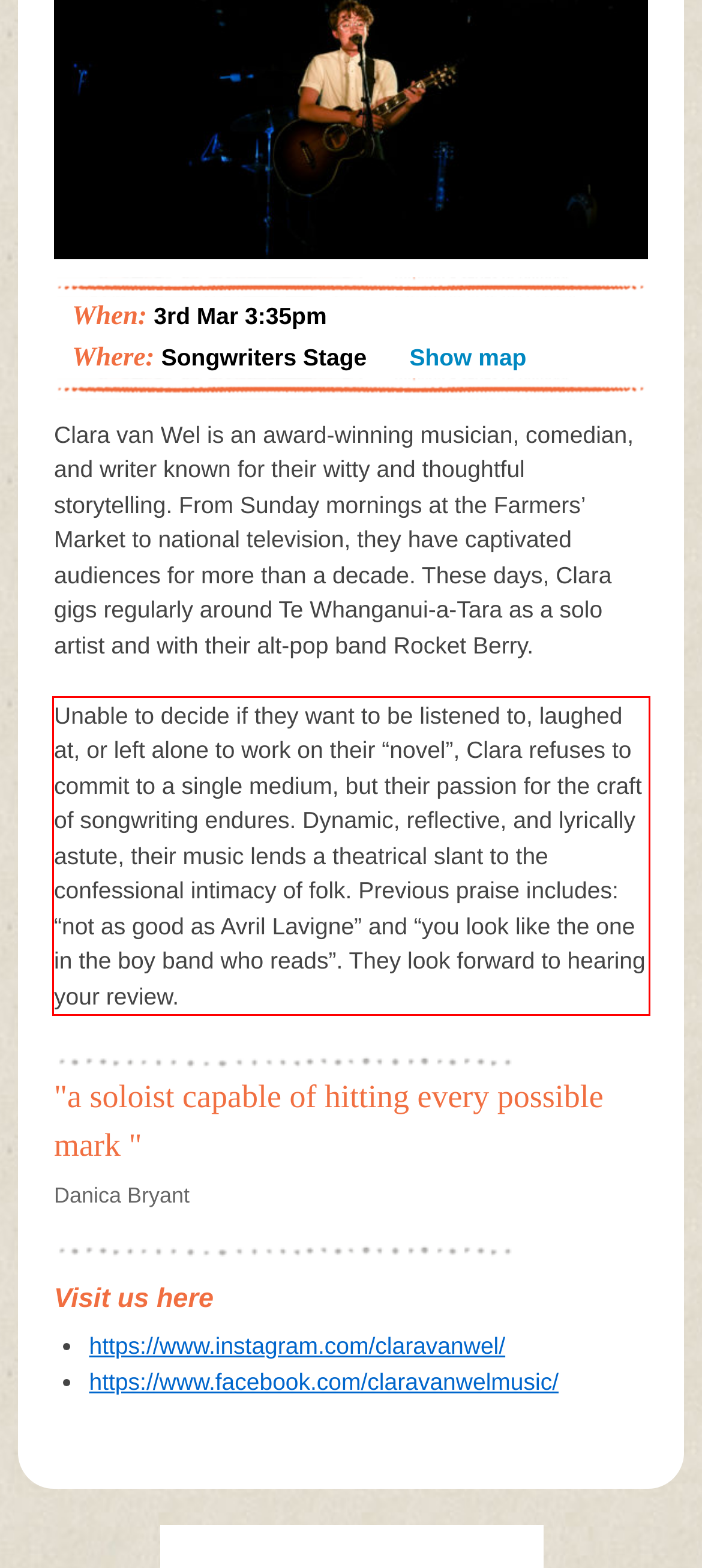Examine the webpage screenshot and use OCR to obtain the text inside the red bounding box.

Unable to decide if they want to be listened to, laughed at, or left alone to work on their “novel”, Clara refuses to commit to a single medium, but their passion for the craft of songwriting endures. Dynamic, reflective, and lyrically astute, their music lends a theatrical slant to the confessional intimacy of folk. Previous praise includes: “not as good as Avril Lavigne” and “you look like the one in the boy band who reads”. They look forward to hearing your review.